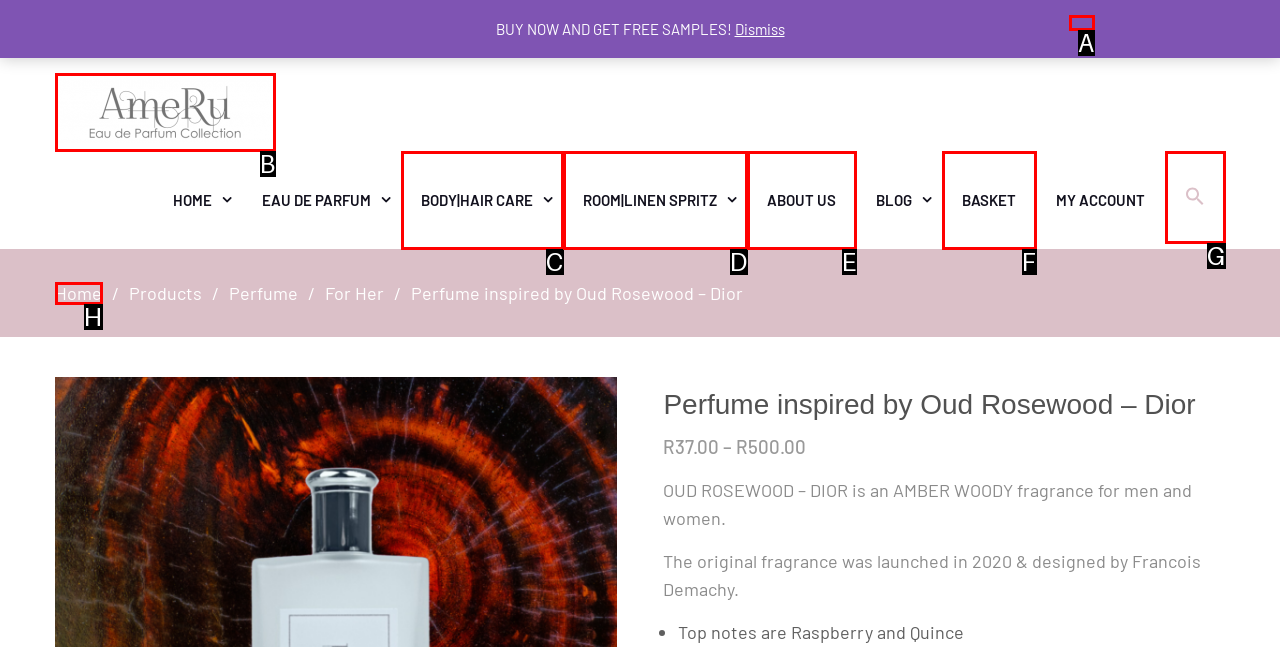Which lettered option should be clicked to achieve the task: Go to Home page? Choose from the given choices.

H